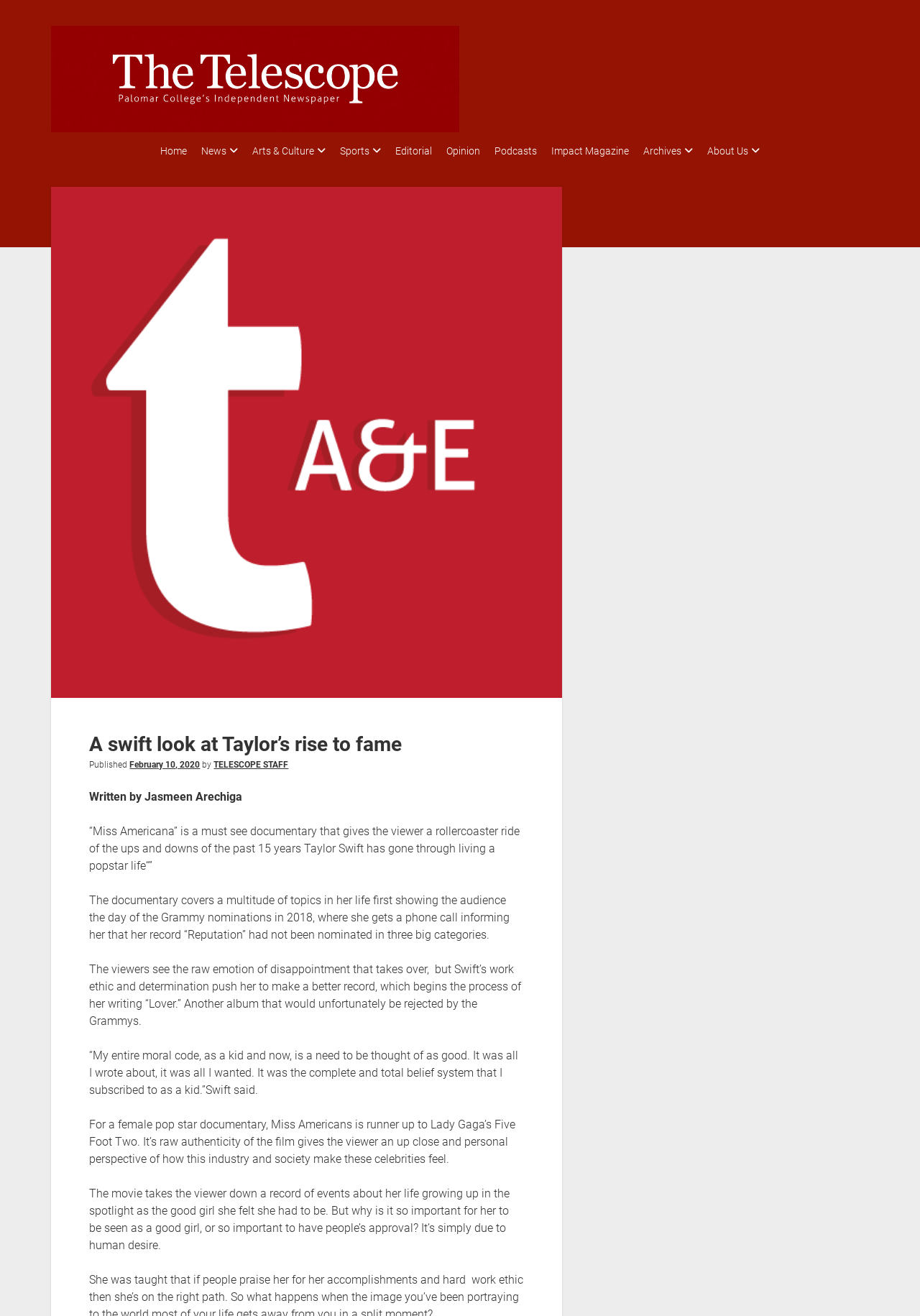Specify the bounding box coordinates of the area to click in order to follow the given instruction: "Learn about the author."

[0.232, 0.574, 0.314, 0.581]